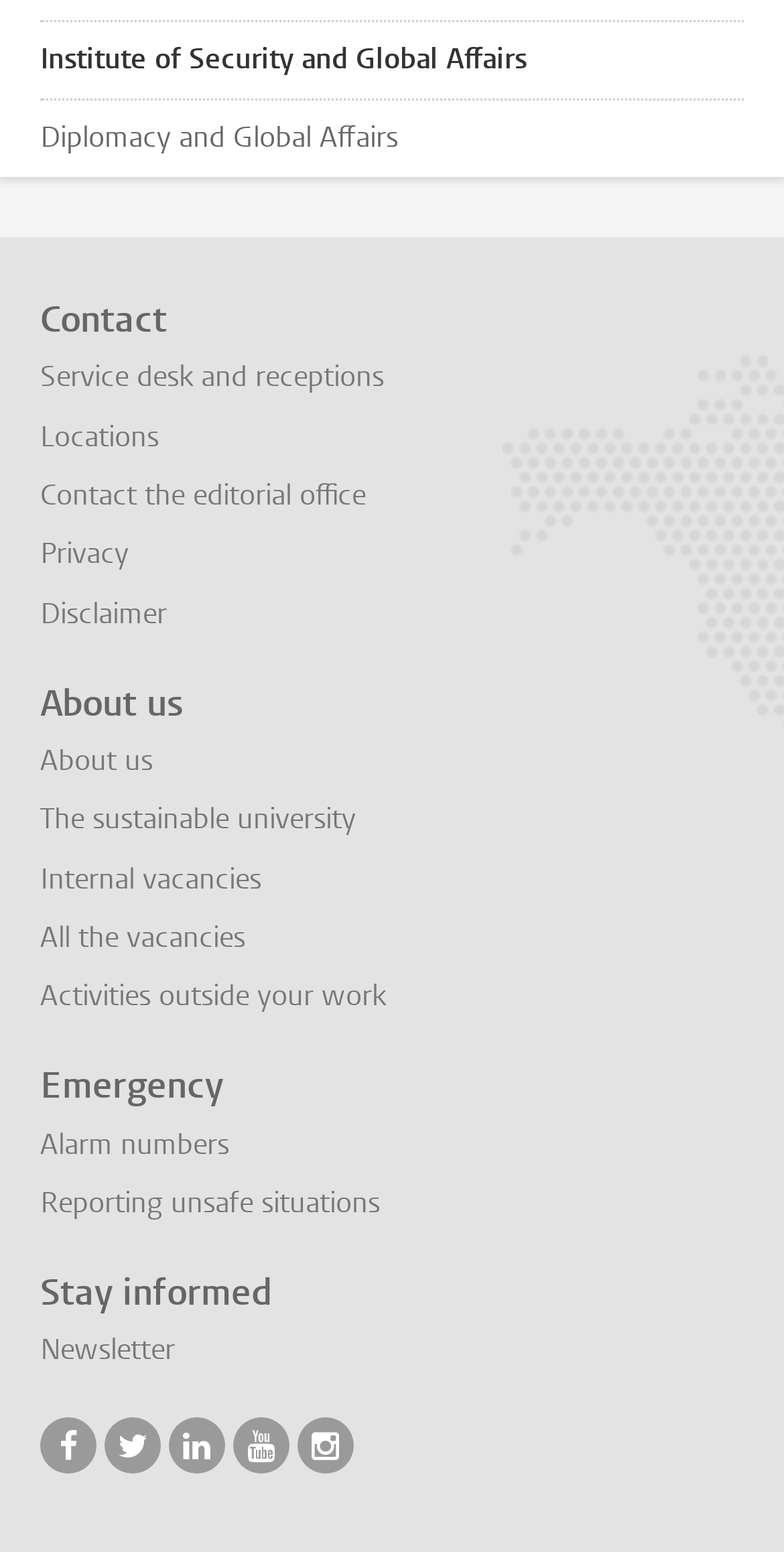Pinpoint the bounding box coordinates of the clickable element to carry out the following instruction: "View the 'Contact' page."

[0.051, 0.192, 0.949, 0.22]